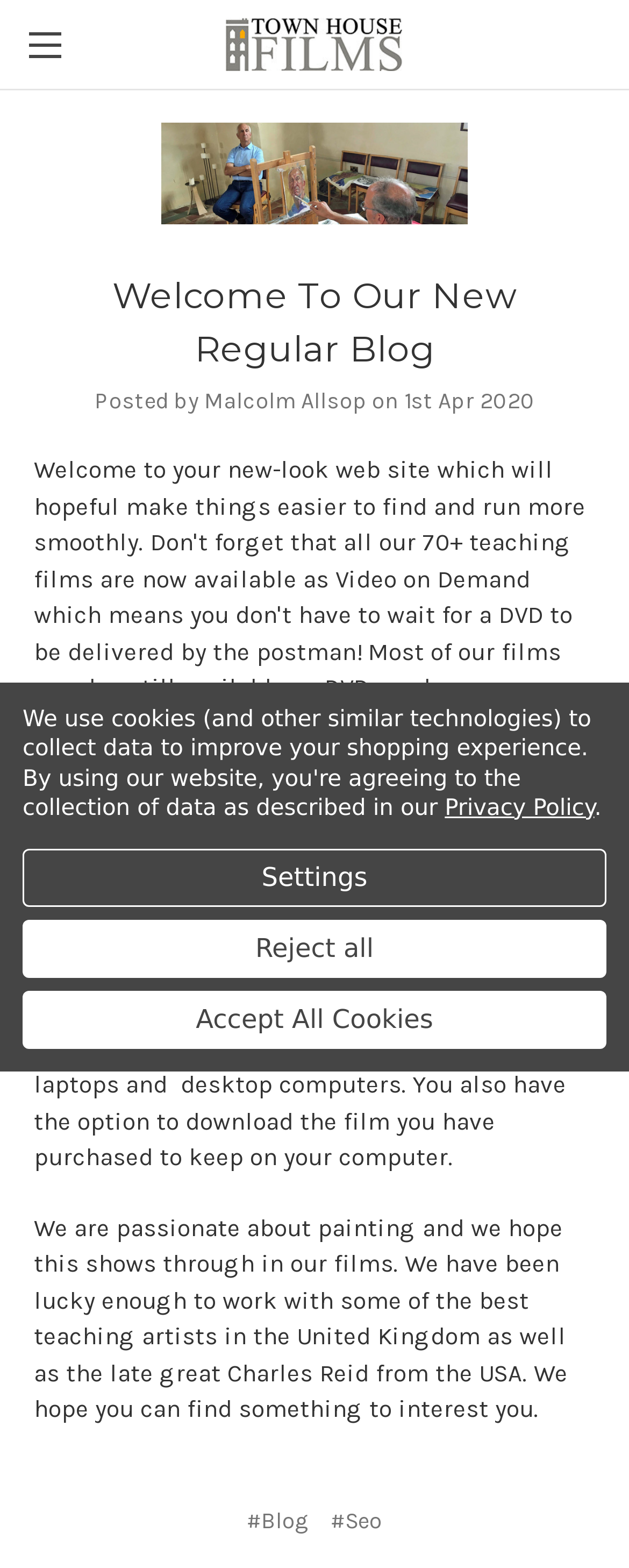What type of content is available on the website?
Based on the image, provide your answer in one word or phrase.

Teaching films